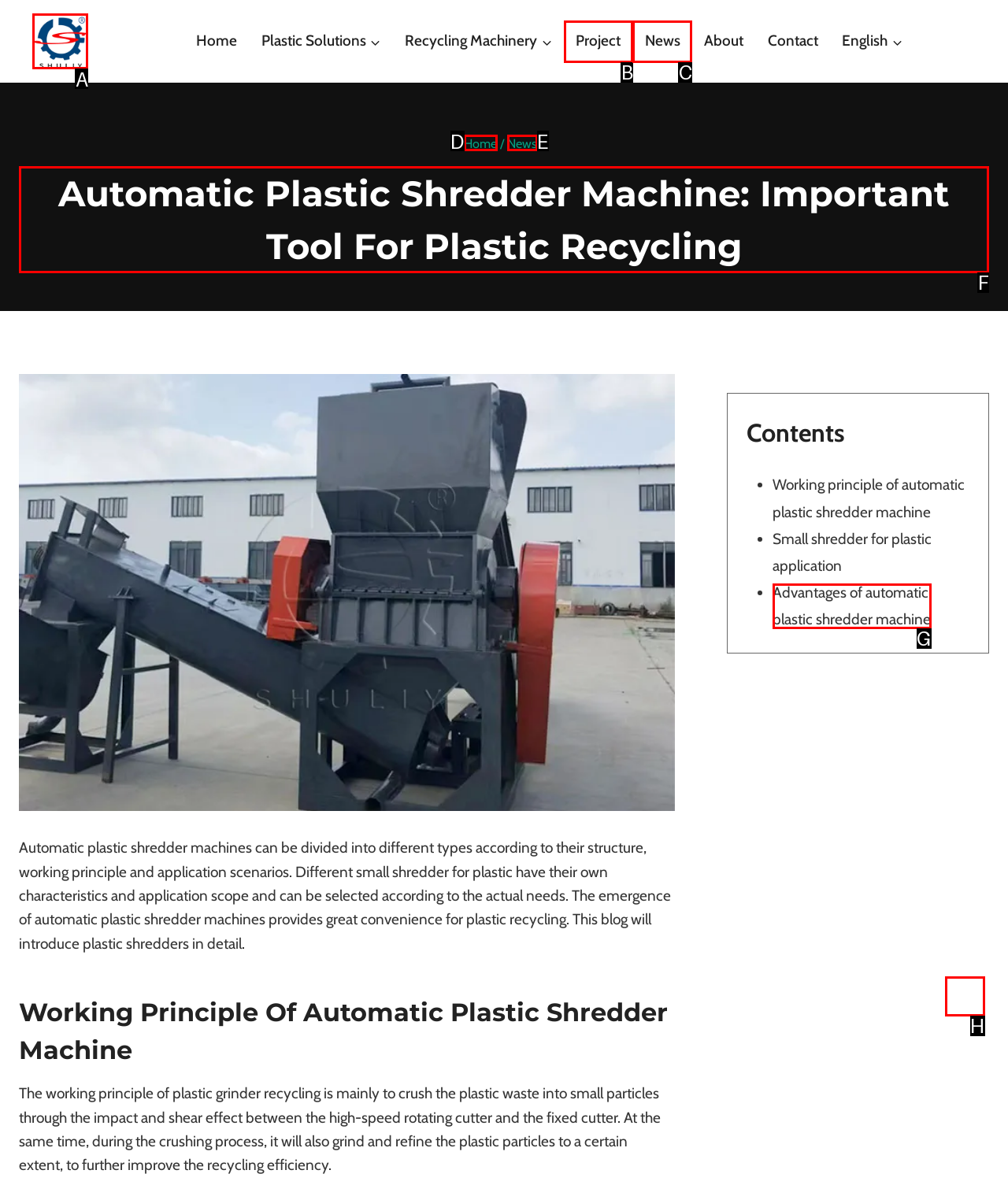Tell me the correct option to click for this task: Read the 'Automatic Plastic Shredder Machine: Important Tool For Plastic Recycling' heading
Write down the option's letter from the given choices.

F